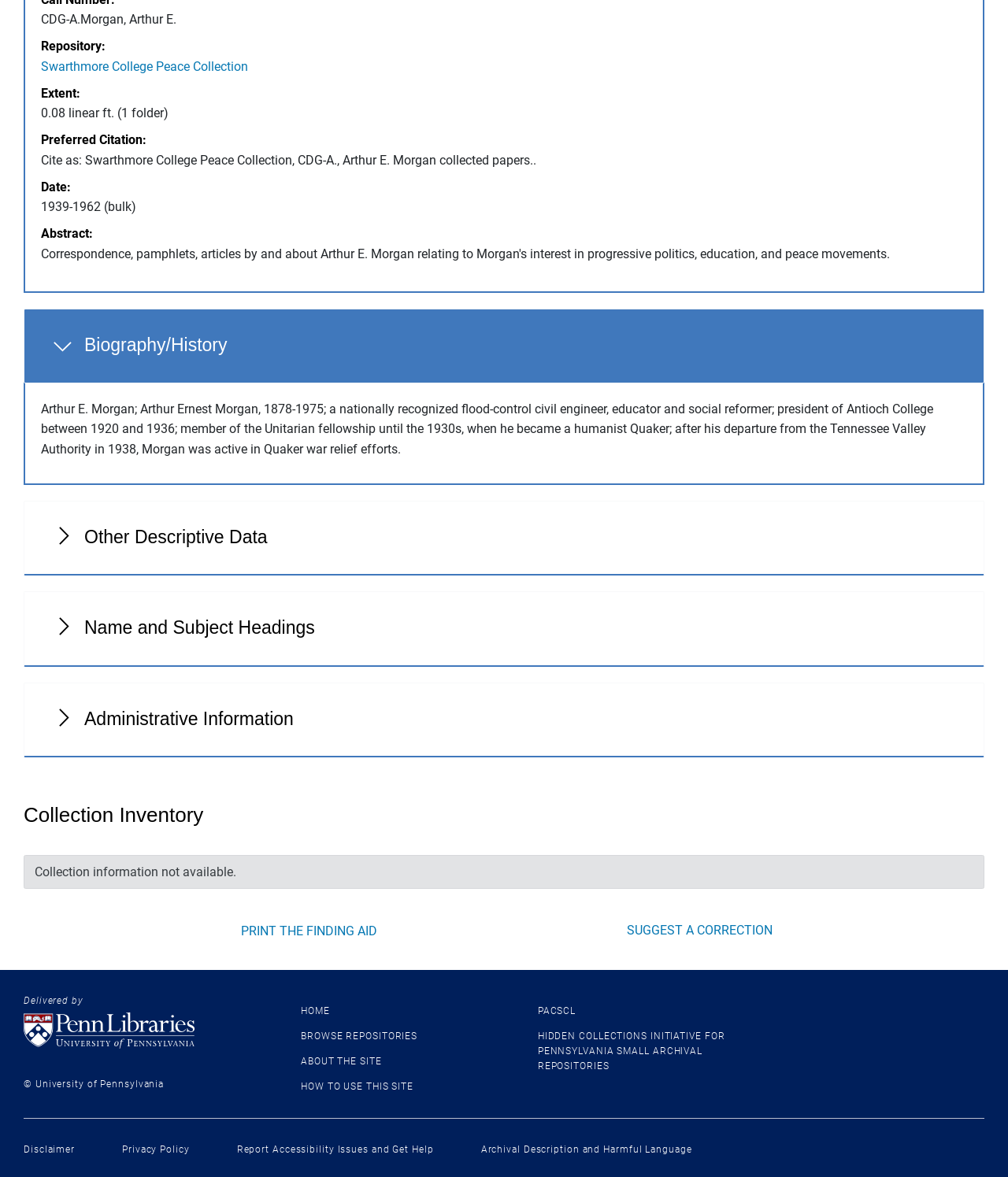Locate the bounding box coordinates of the UI element described by: "About the site". Provide the coordinates as four float numbers between 0 and 1, formatted as [left, top, right, bottom].

[0.298, 0.897, 0.379, 0.906]